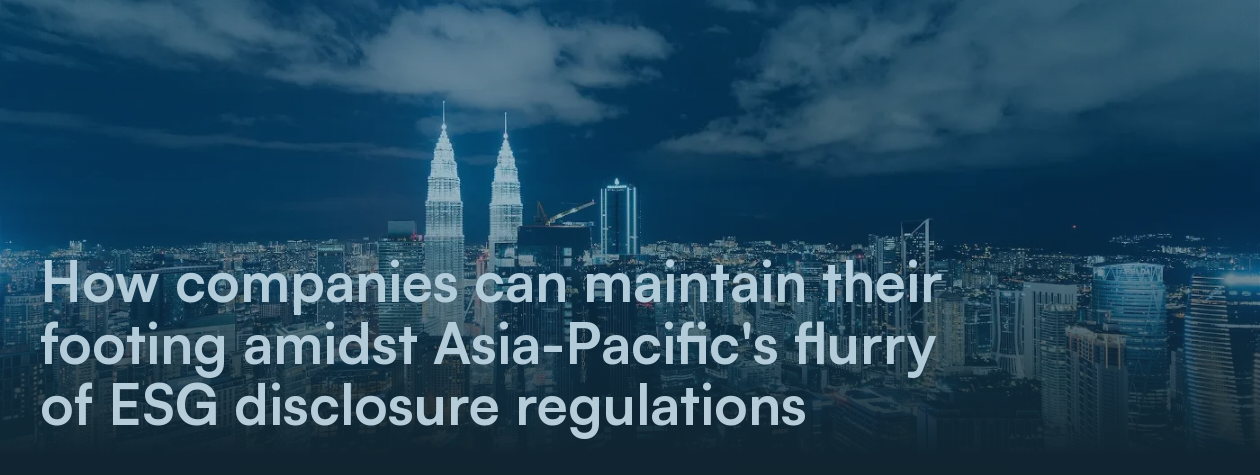Look at the image and give a detailed response to the following question: What is the significance of the Petronas Twin Towers?

The Petronas Twin Towers are prominently showcased in the image, and the caption describes them as an 'iconic' feature of the Kuala Lumpur cityscape, indicating their significance as a recognizable and notable landmark.